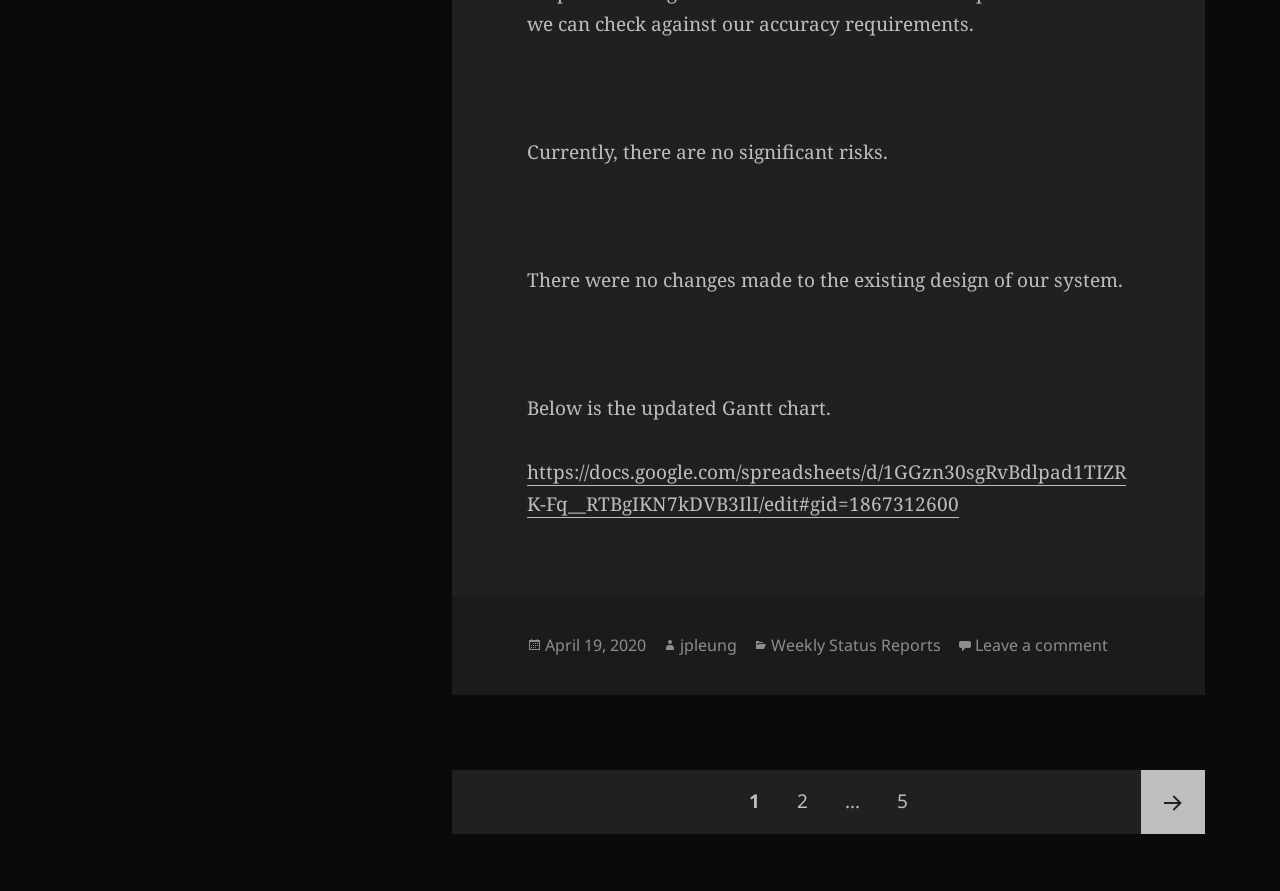Locate the bounding box coordinates of the UI element described by: "Weekly Status Reports". Provide the coordinates as four float numbers between 0 and 1, formatted as [left, top, right, bottom].

[0.602, 0.712, 0.735, 0.738]